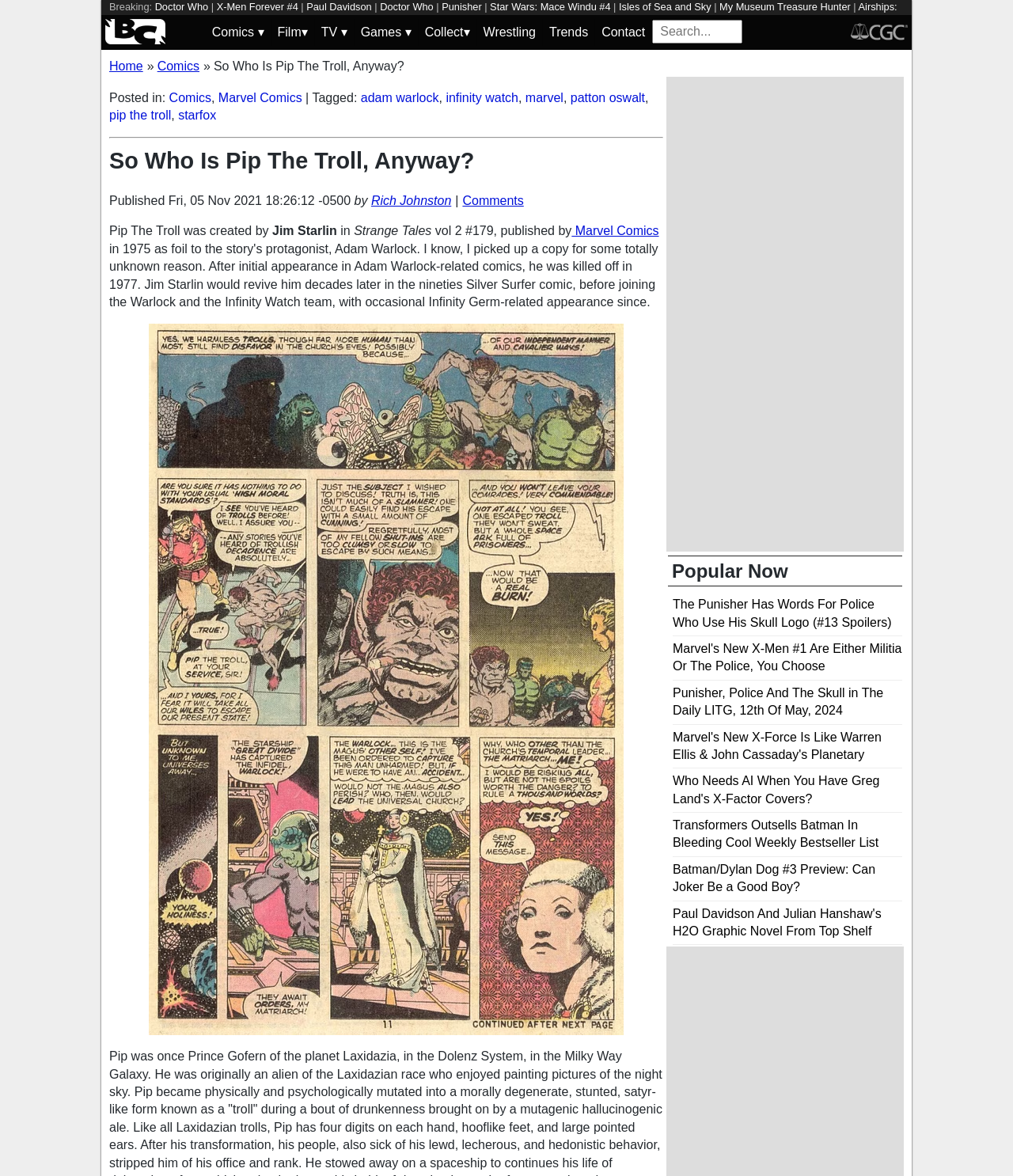Please answer the following question as detailed as possible based on the image: 
What is the name of the troll in the article?

The article's title is 'So Who Is Pip The Troll, Anyway?' and the text 'Pip The Troll was created by Jim Starlin...' is present in the article, indicating that Pip The Troll is the name of the troll being referred to.